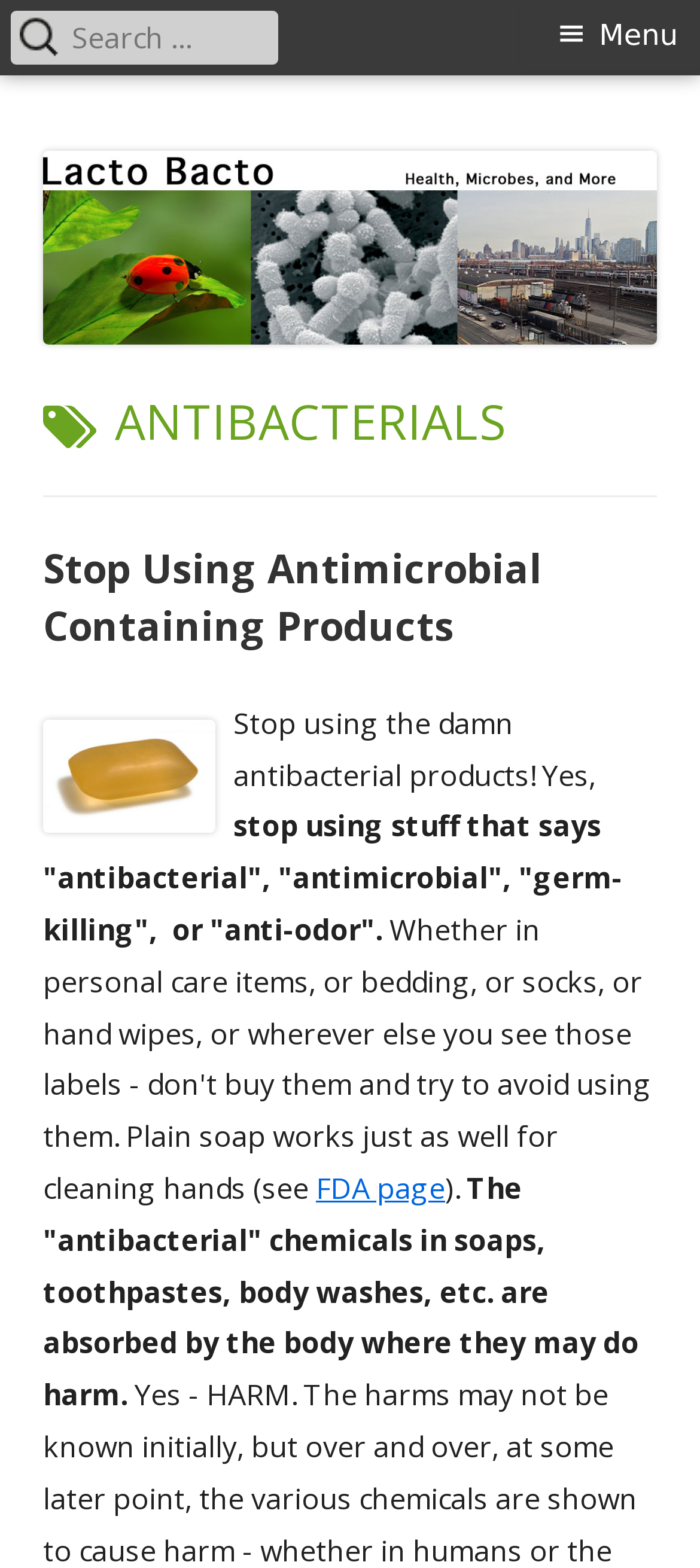What are the types of products mentioned that contain antibacterial chemicals?
Refer to the image and offer an in-depth and detailed answer to the question.

The webpage mentions that the 'antibacterial' chemicals are found in soaps, toothpastes, body washes, etc., which are absorbed by the body and may cause harm.